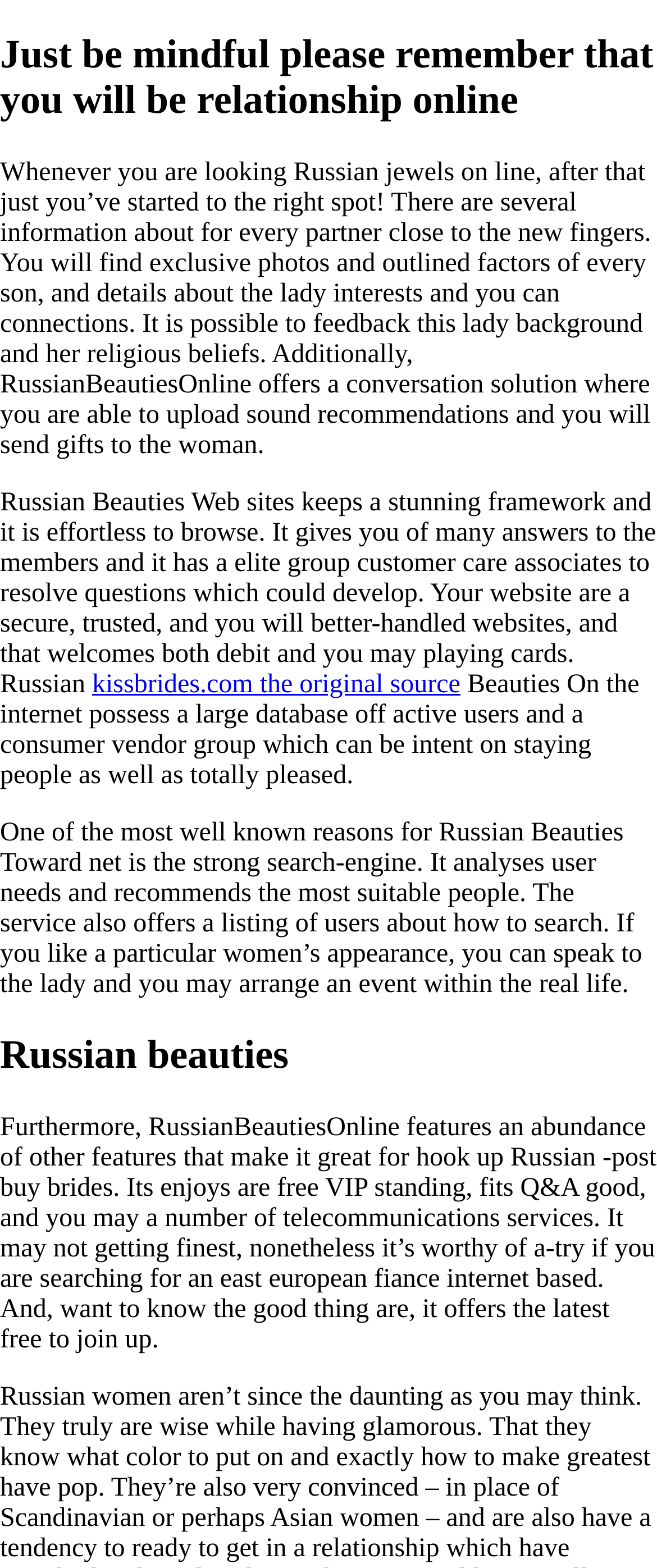What can users do on RussianBeautiesOnline?
Respond with a short answer, either a single word or a phrase, based on the image.

Upload sound recommendations